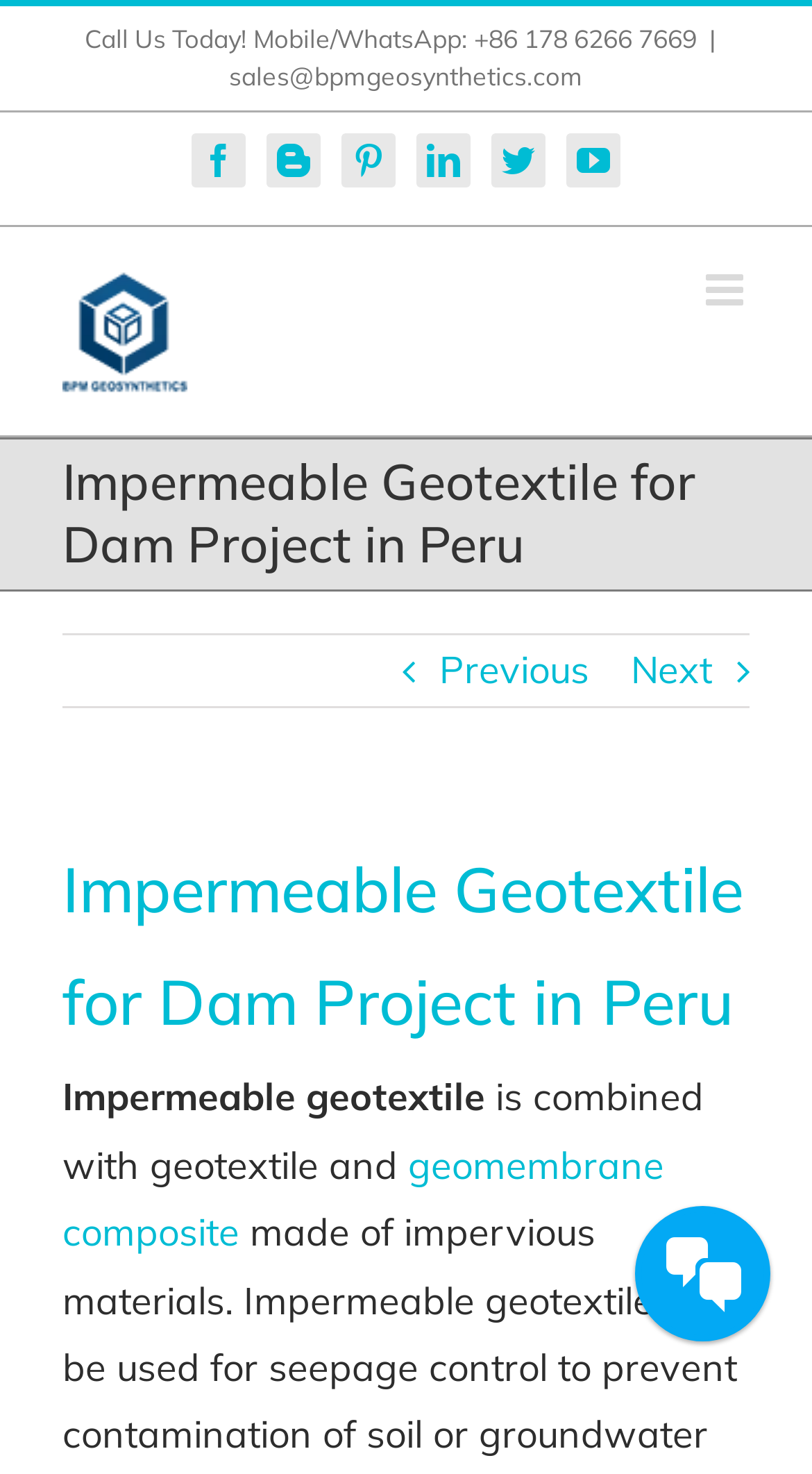What is the related product mentioned in the text?
Using the information presented in the image, please offer a detailed response to the question.

In the text, it is mentioned that 'Impermeable geotextile is combined with geotextile and geomembrane composite', which indicates that geomembrane composite is a related product.